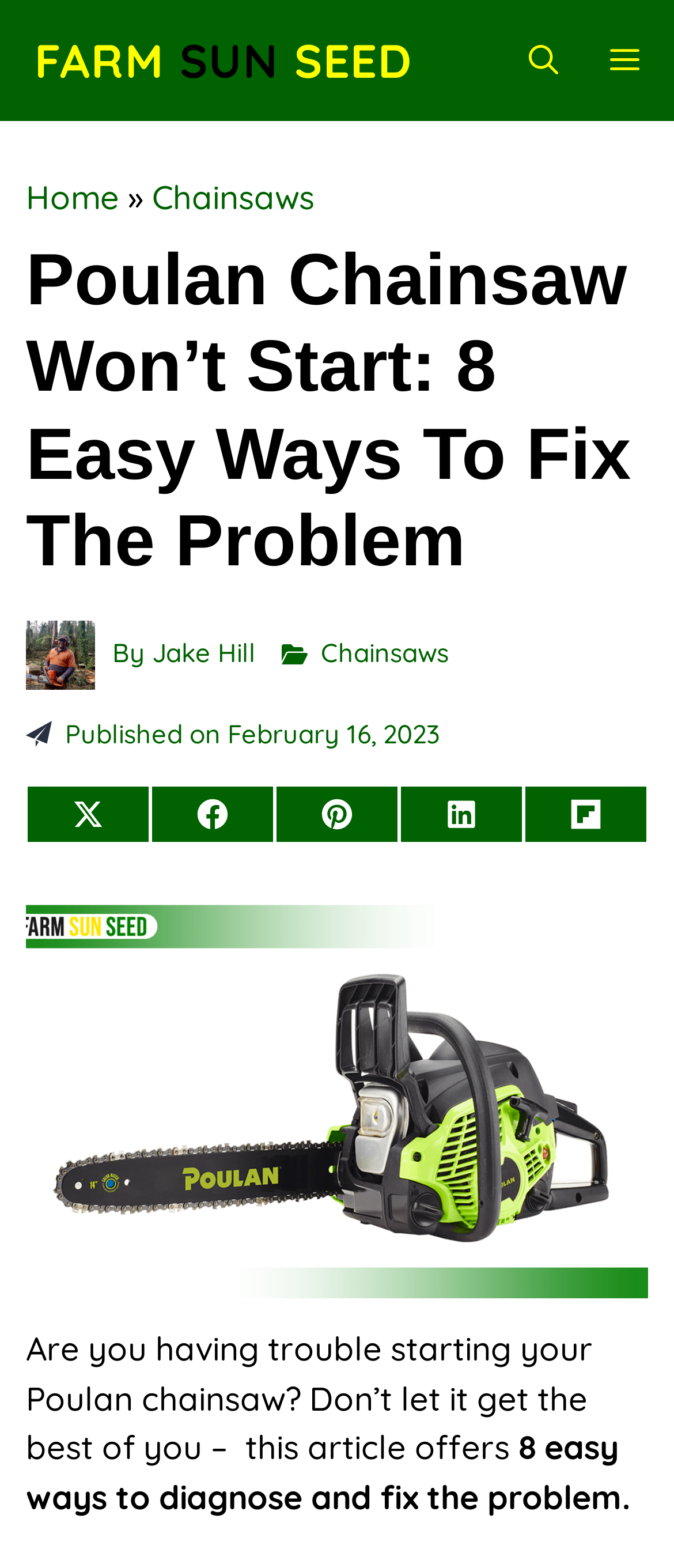Determine the bounding box coordinates of the clickable element to complete this instruction: "Visit the Home page". Provide the coordinates in the format of four float numbers between 0 and 1, [left, top, right, bottom].

[0.038, 0.112, 0.177, 0.139]